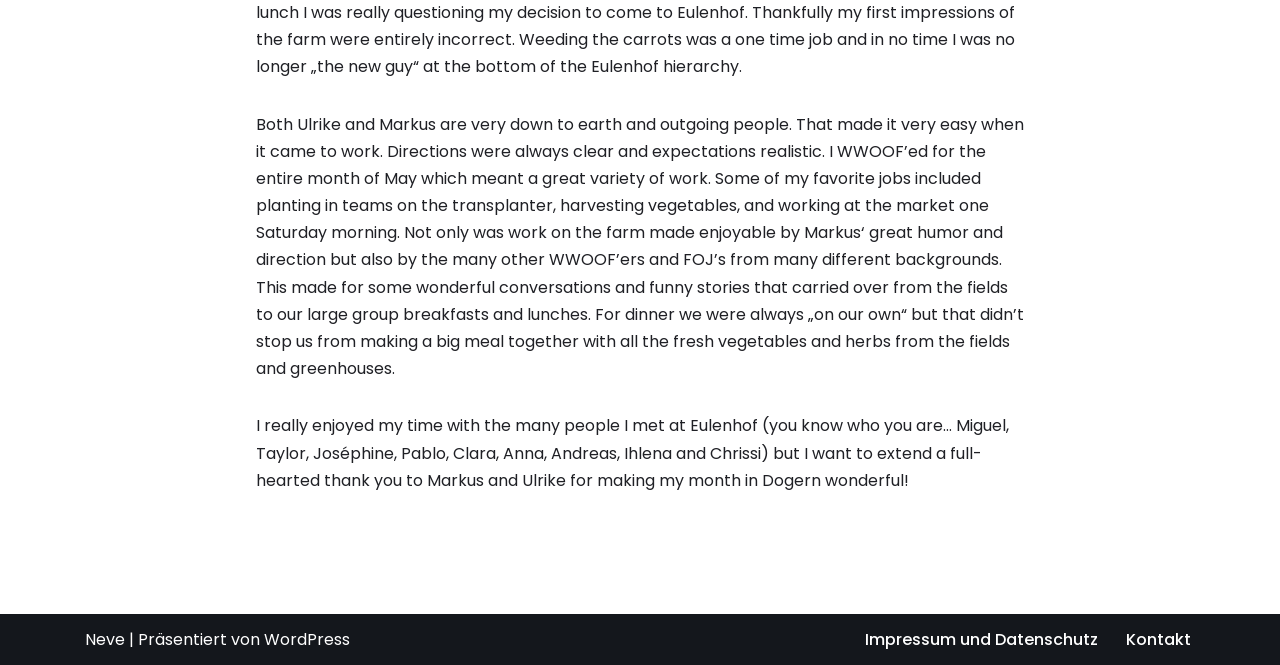Locate and provide the bounding box coordinates for the HTML element that matches this description: "WordPress".

[0.206, 0.944, 0.273, 0.979]